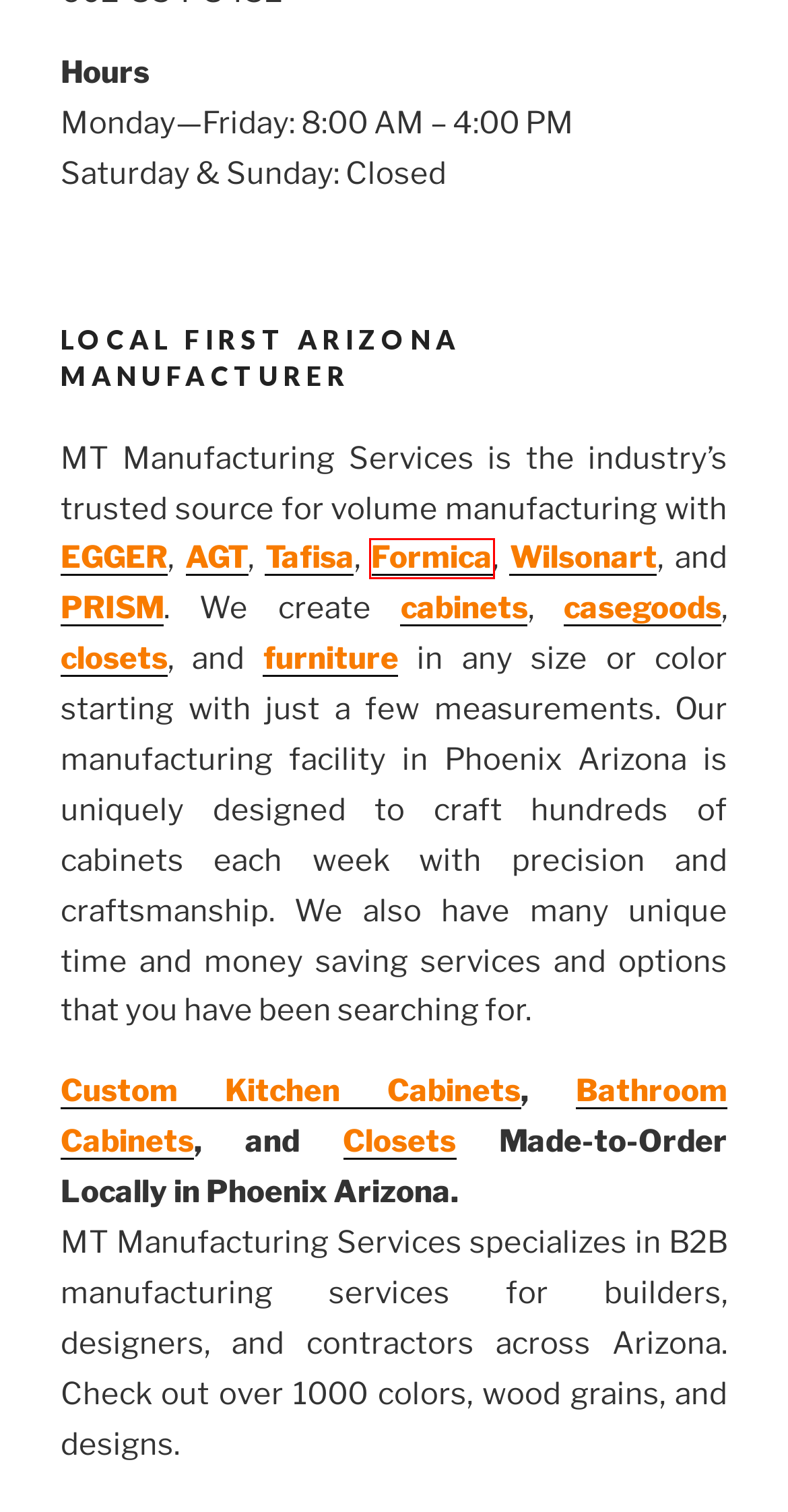Check out the screenshot of a webpage with a red rectangle bounding box. Select the best fitting webpage description that aligns with the new webpage after clicking the element inside the bounding box. Here are the candidates:
A. Custom Closets 🌵 Phoenix Arizona - MT Manufacturing Services
B. EGGER HPL and TFL Collection - MT Manufacturing Services
C. Formica HPL Laminate Color Choices - MT Manufacturing Services
D. Tafisa HPL and TFL Collection | AZ Closets and Cabinets Phoenix
E. Custom Cabinets 🌵 Phoenix Arizona - MT Manufacturing Services
F. PRISM TFL Laminate Color Choices | MT Manufacturing Services
G. Cabinets Casework Casegoods 🌵 AZ Closets, Cabinets, and More
H. Wilsonart Laminate Color Choices - MT Manufacturing Services

C